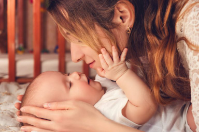Offer a detailed narrative of what is shown in the image.

In this heartwarming image, a mother is playfully engaging with her young baby son, sharing a tender moment that reflects their close bond. The mother, dressed in a light-colored outfit, leans in closely, allowing her baby to reach out and touch her face with little hands. The soft, gentle expressions on both their faces convey joy and affection, highlighting the loving relationship they share. The background features soft, muted colors and elements of a nursery, enhancing the warmth and intimacy of this special moment. This visual captures the essence of parental love and the delightful interactions that occur between a mother and her child during early developmental stages.